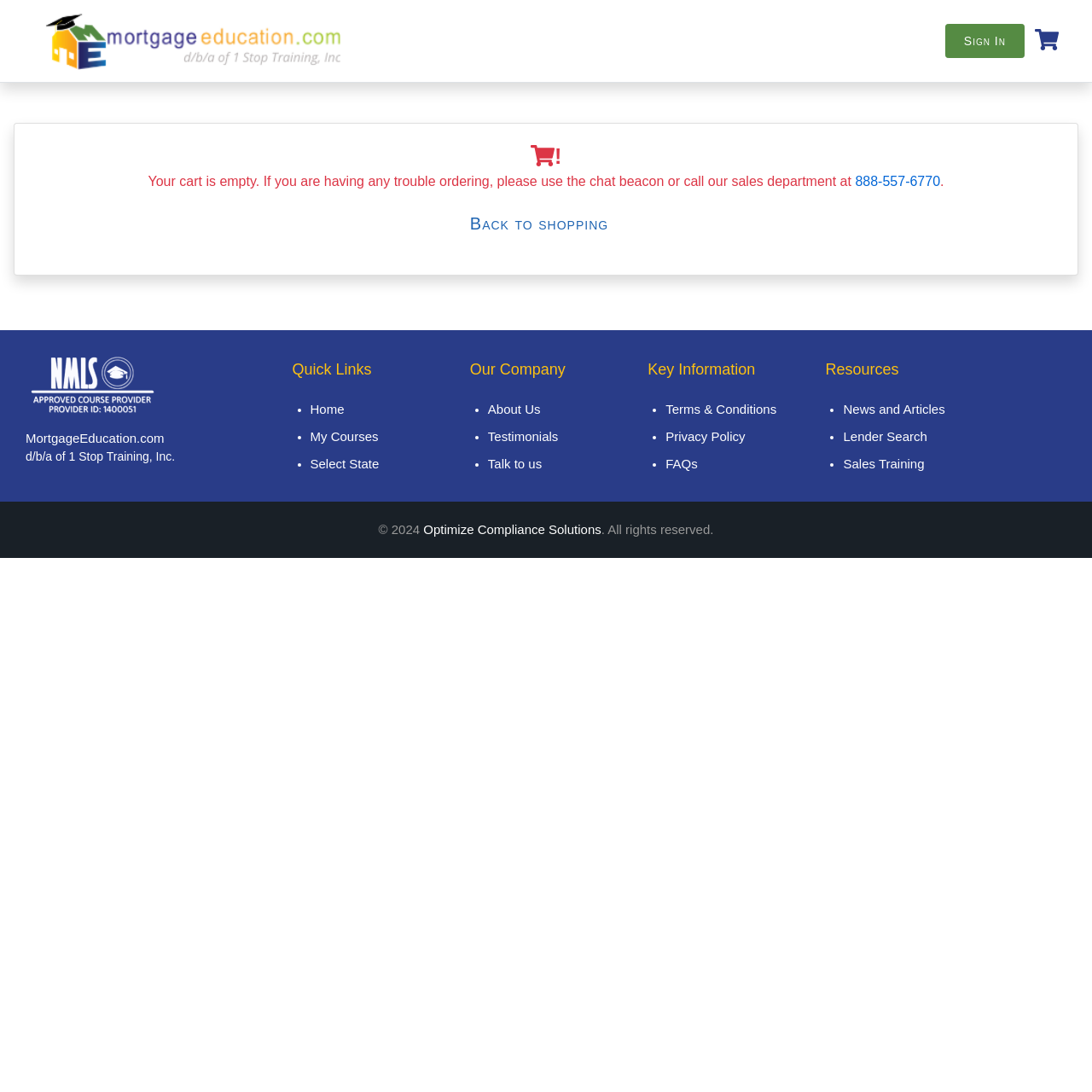Answer the question using only one word or a concise phrase: What type of courses does the website offer?

Mortgage education